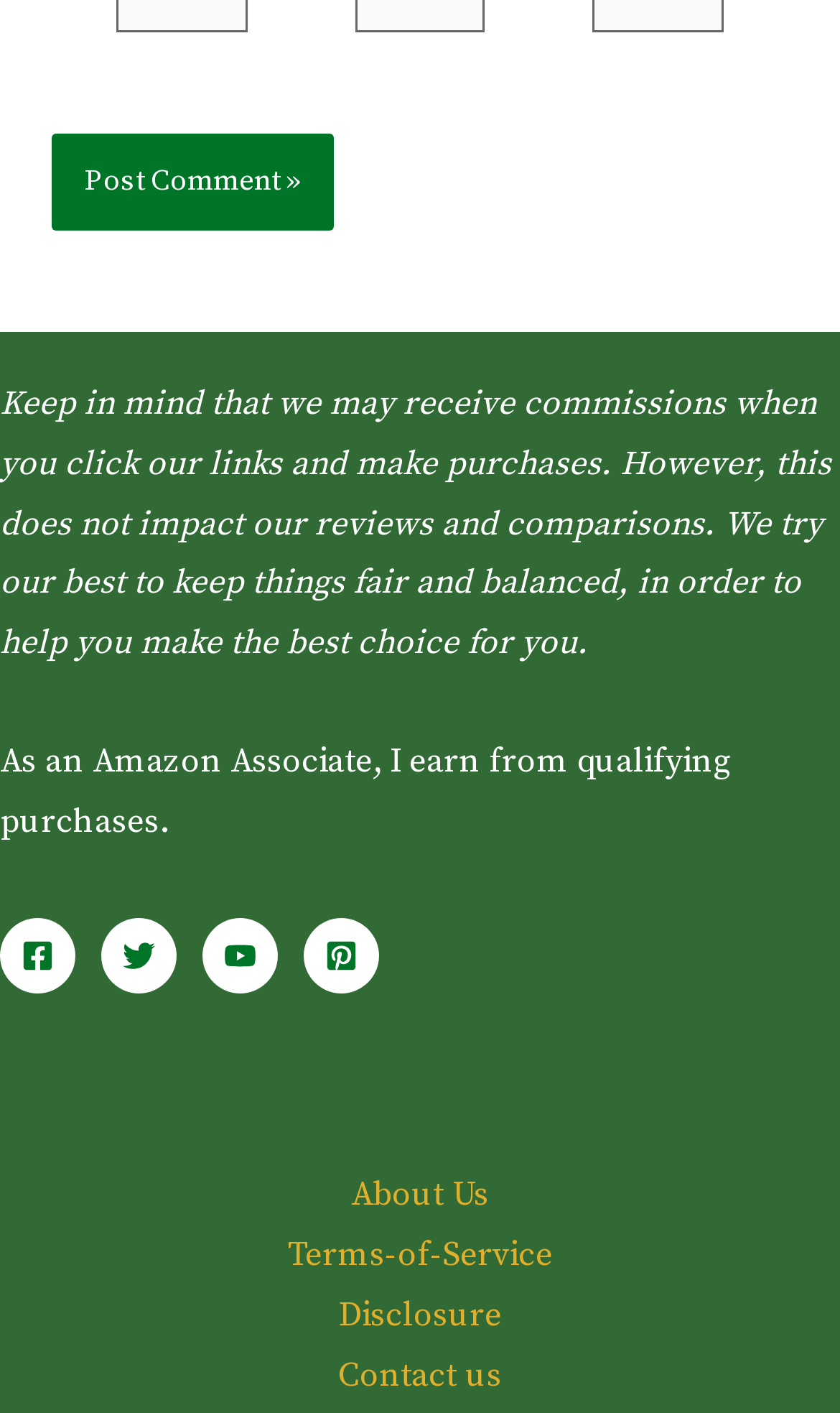Provide the bounding box coordinates for the area that should be clicked to complete the instruction: "Browse Social Work".

None